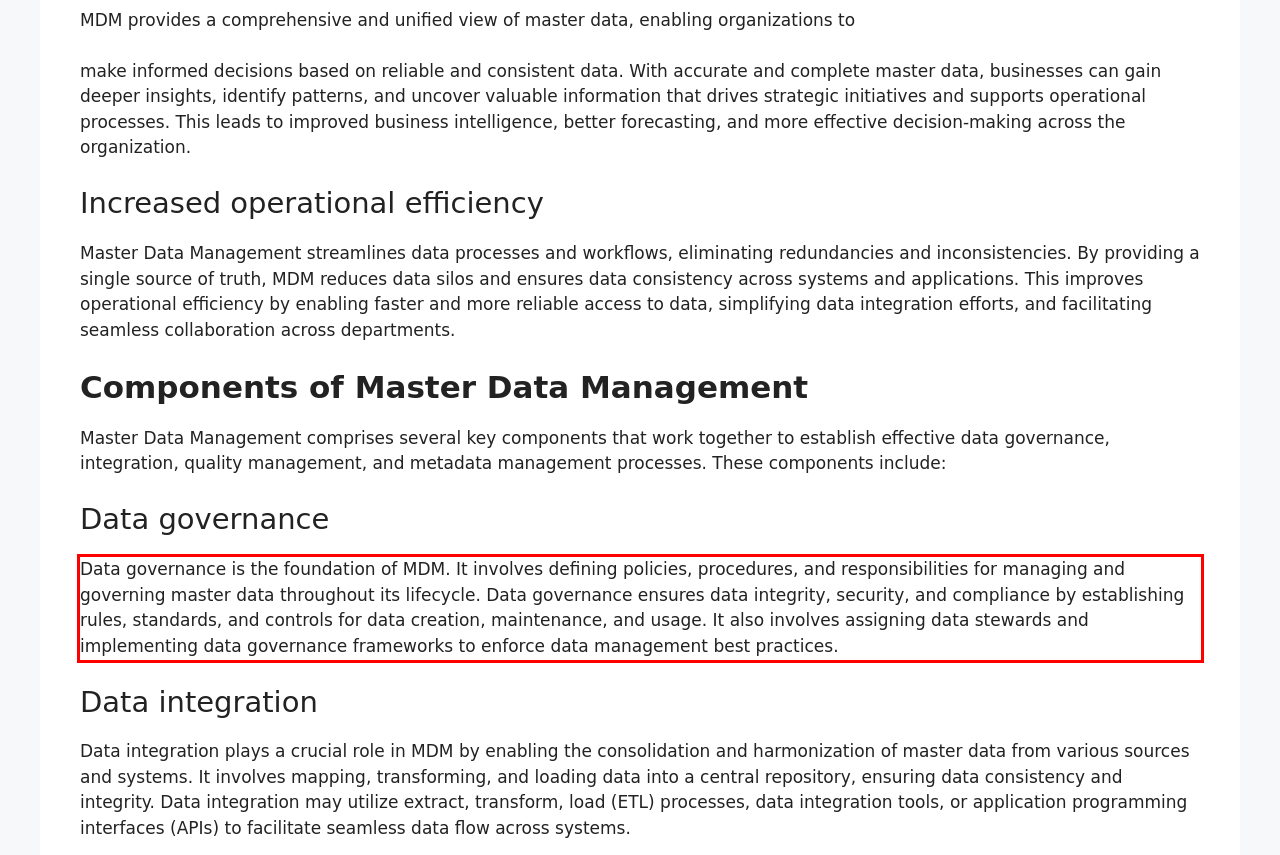There is a screenshot of a webpage with a red bounding box around a UI element. Please use OCR to extract the text within the red bounding box.

Data governance is the foundation of MDM. It involves defining policies, procedures, and responsibilities for managing and governing master data throughout its lifecycle. Data governance ensures data integrity, security, and compliance by establishing rules, standards, and controls for data creation, maintenance, and usage. It also involves assigning data stewards and implementing data governance frameworks to enforce data management best practices.